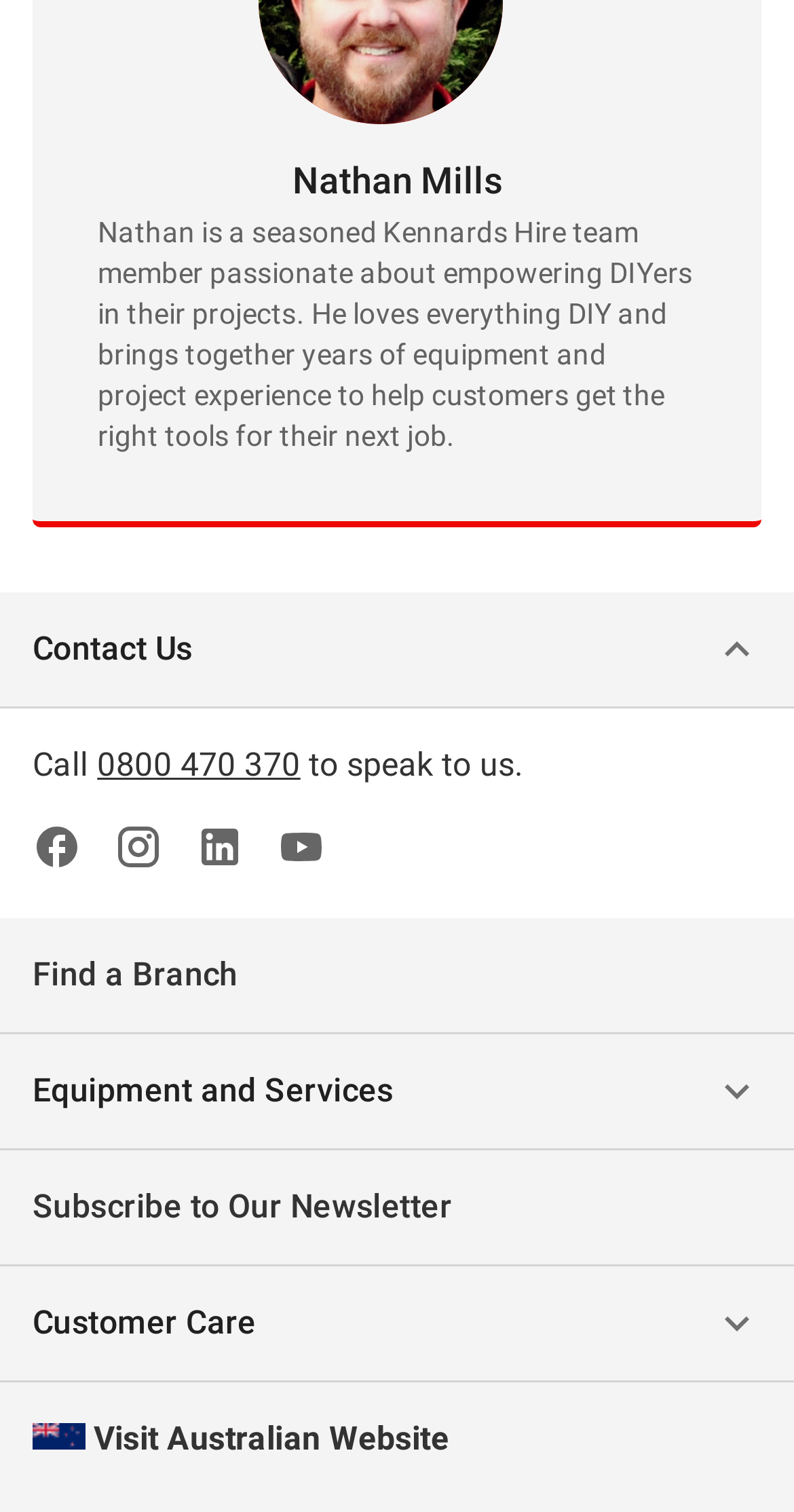Identify the bounding box coordinates of the clickable region to carry out the given instruction: "Visit Australian website".

[0.041, 0.939, 0.566, 0.965]